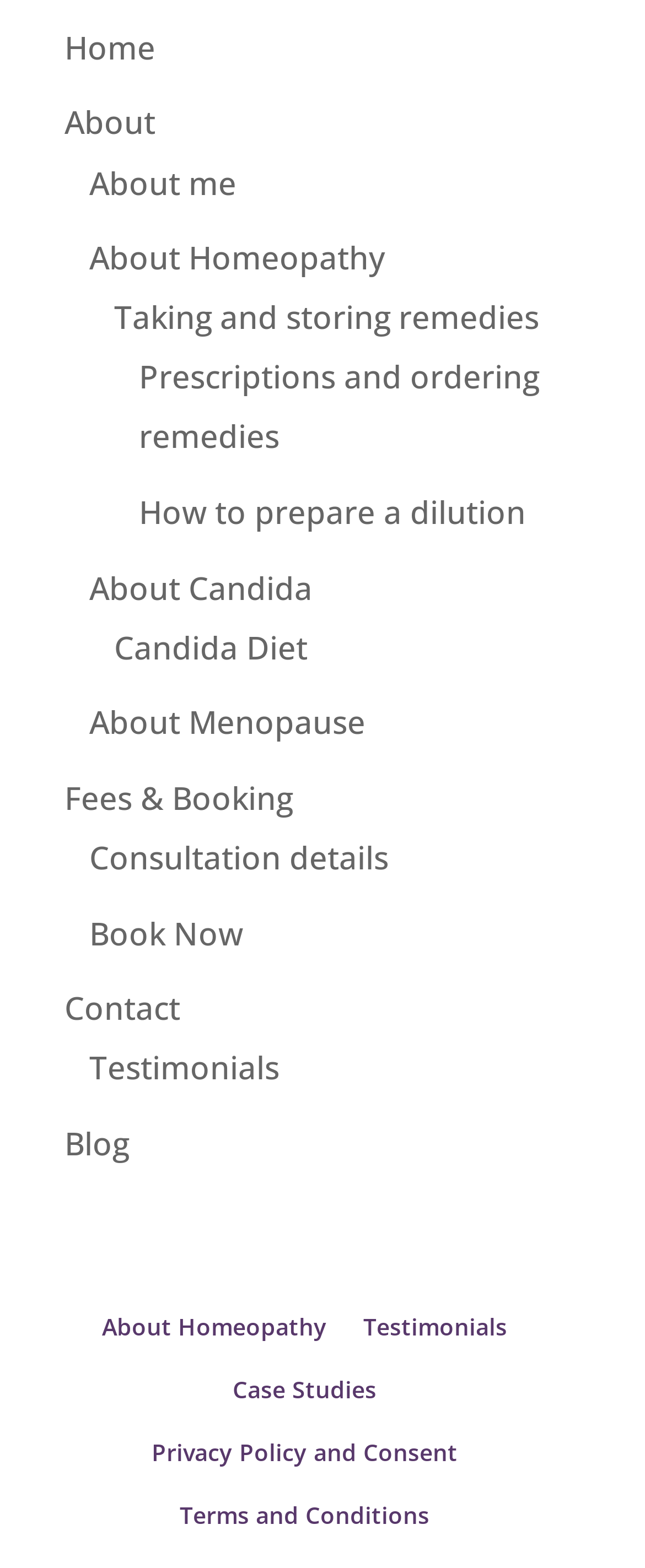Can you find the bounding box coordinates for the element to click on to achieve the instruction: "read testimonials"?

[0.138, 0.667, 0.433, 0.695]